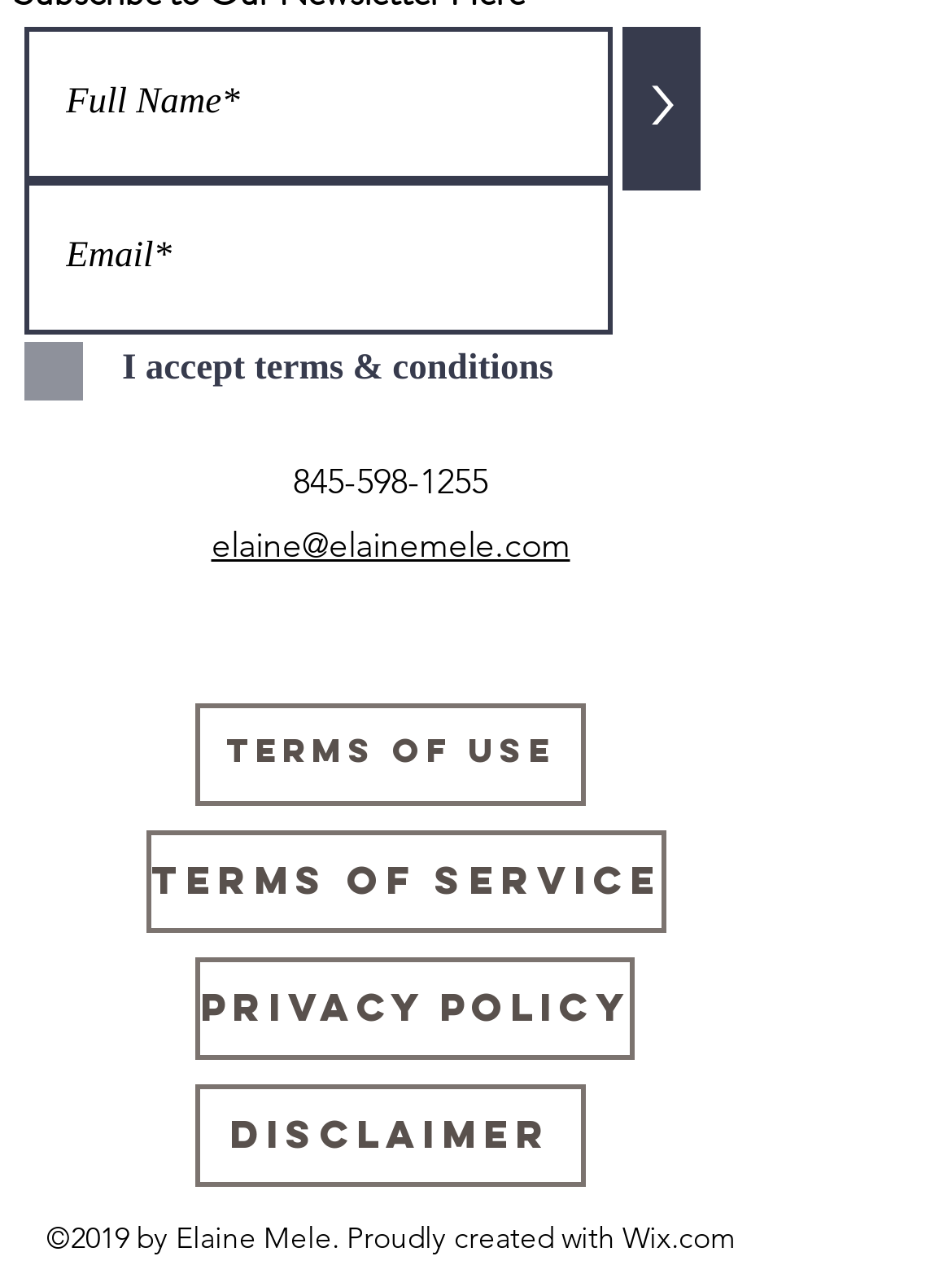Indicate the bounding box coordinates of the element that needs to be clicked to satisfy the following instruction: "Click submit". The coordinates should be four float numbers between 0 and 1, i.e., [left, top, right, bottom].

[0.654, 0.021, 0.736, 0.148]